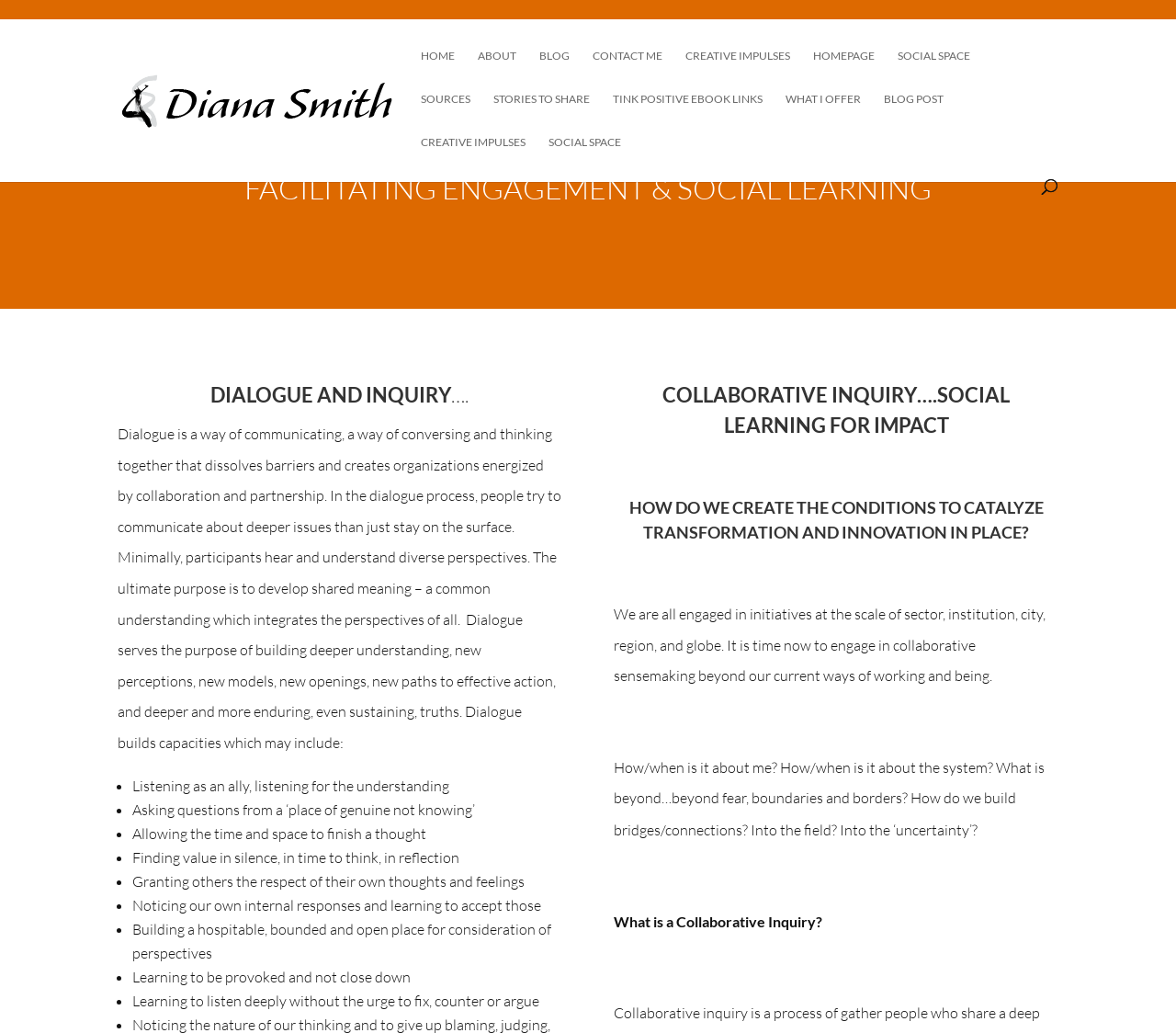Find the bounding box coordinates of the element I should click to carry out the following instruction: "Go to the homepage".

[0.691, 0.048, 0.744, 0.09]